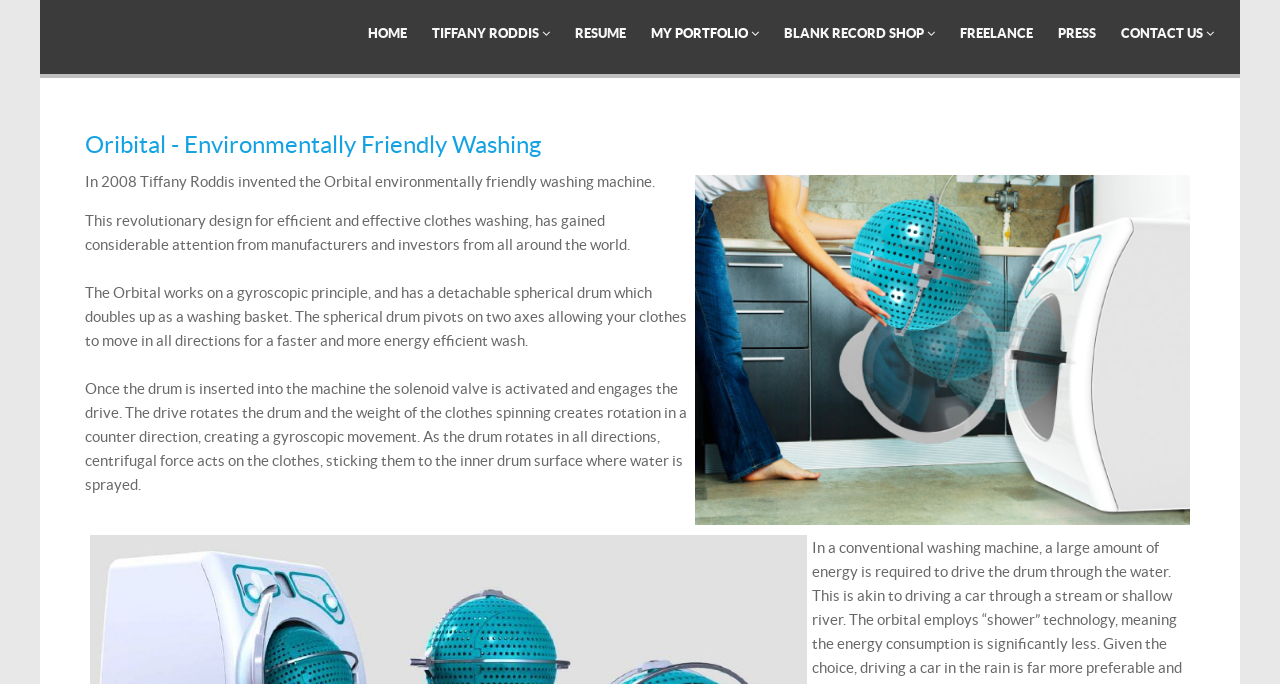Please identify the bounding box coordinates of the clickable region that I should interact with to perform the following instruction: "check resume". The coordinates should be expressed as four float numbers between 0 and 1, i.e., [left, top, right, bottom].

[0.441, 0.001, 0.497, 0.096]